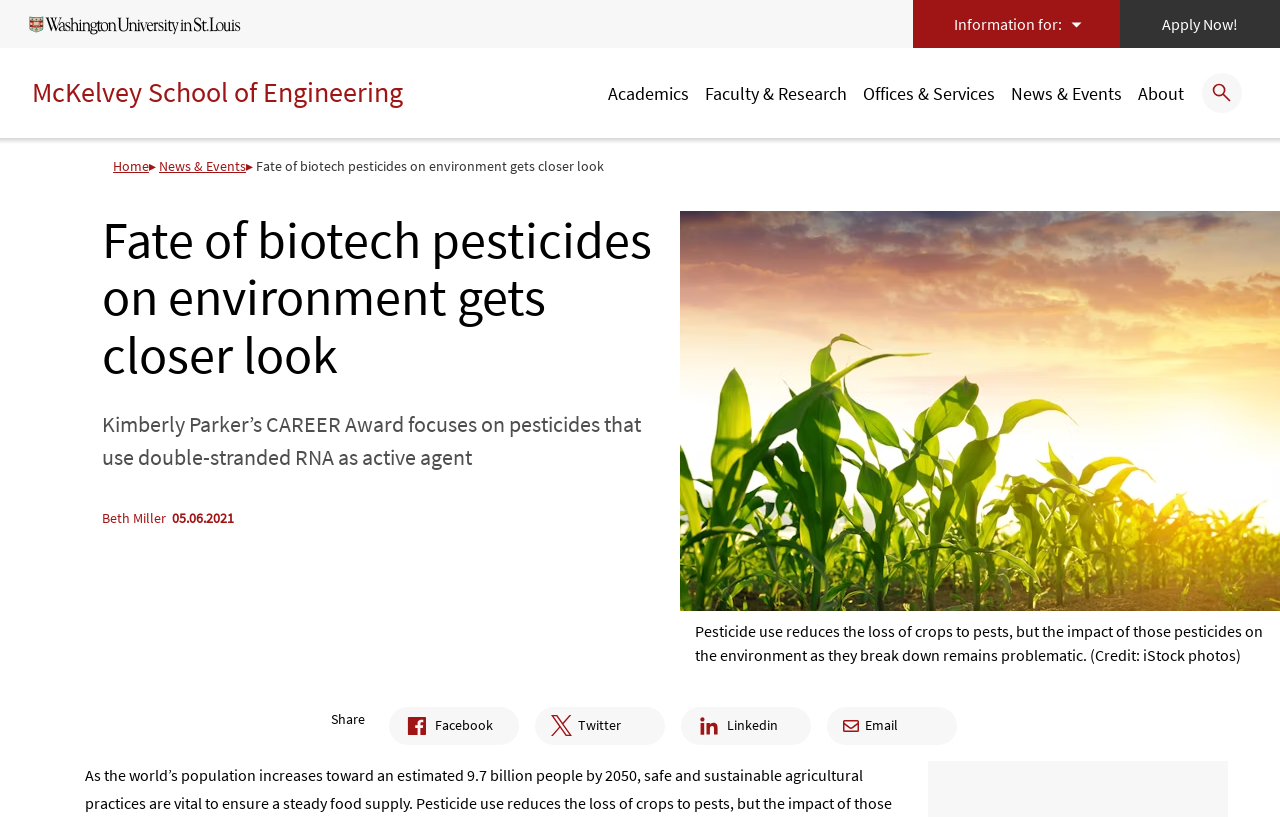Locate the primary headline on the webpage and provide its text.

Fate of biotech pesticides on environment gets closer look